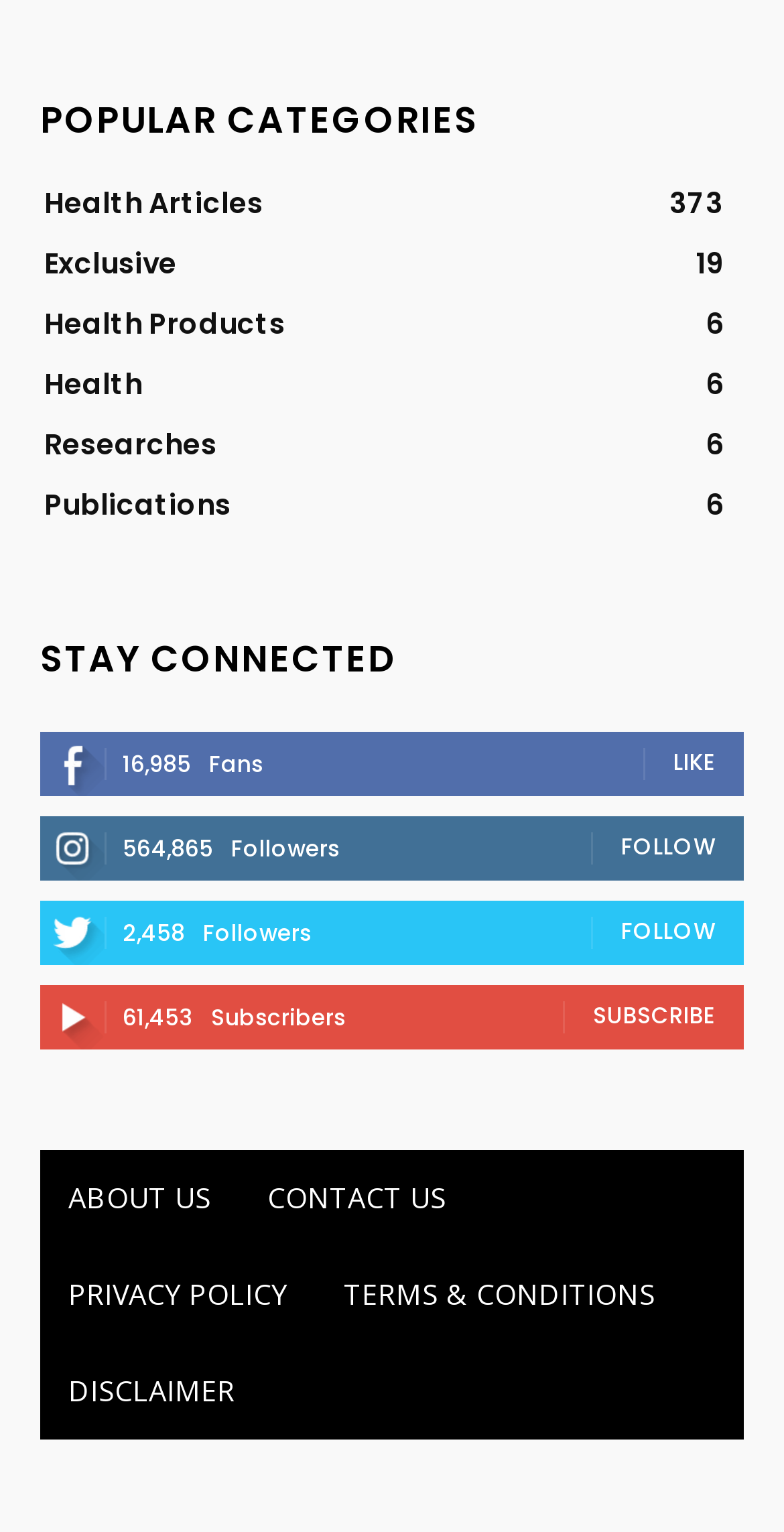Can you determine the bounding box coordinates of the area that needs to be clicked to fulfill the following instruction: "Learn about the website"?

[0.051, 0.751, 0.305, 0.814]